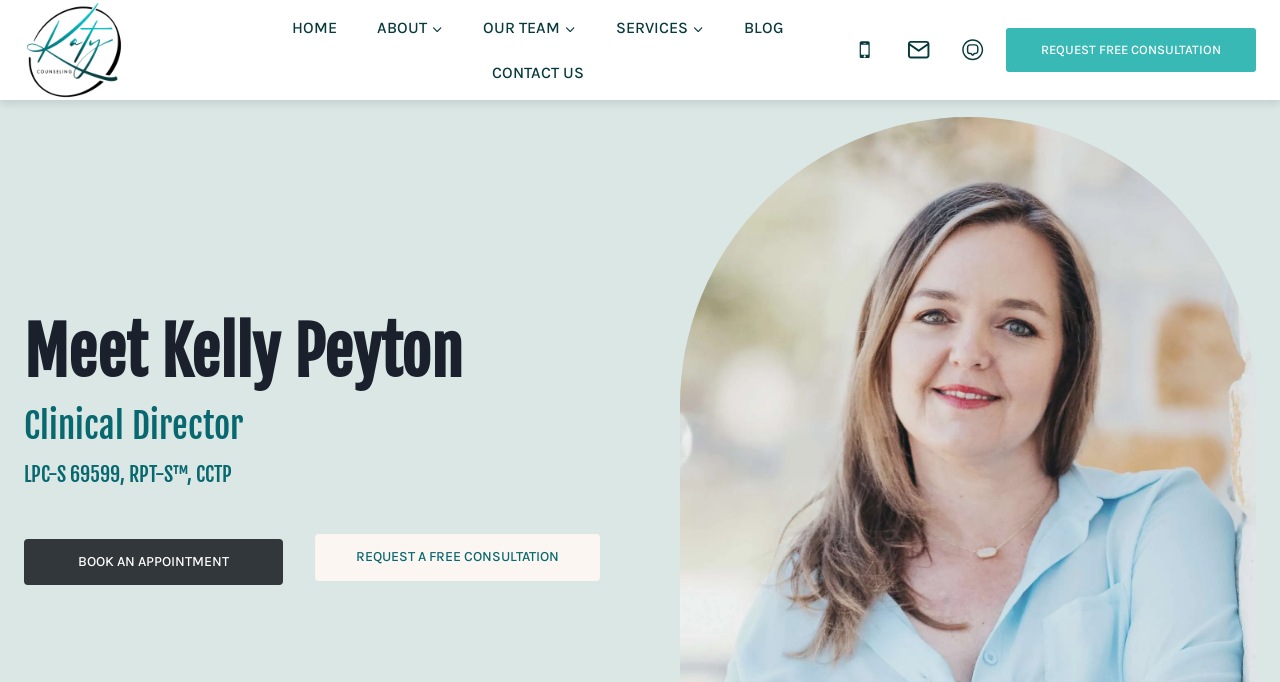Determine the bounding box coordinates of the clickable region to carry out the instruction: "Click CONTACT US".

[0.369, 0.073, 0.472, 0.139]